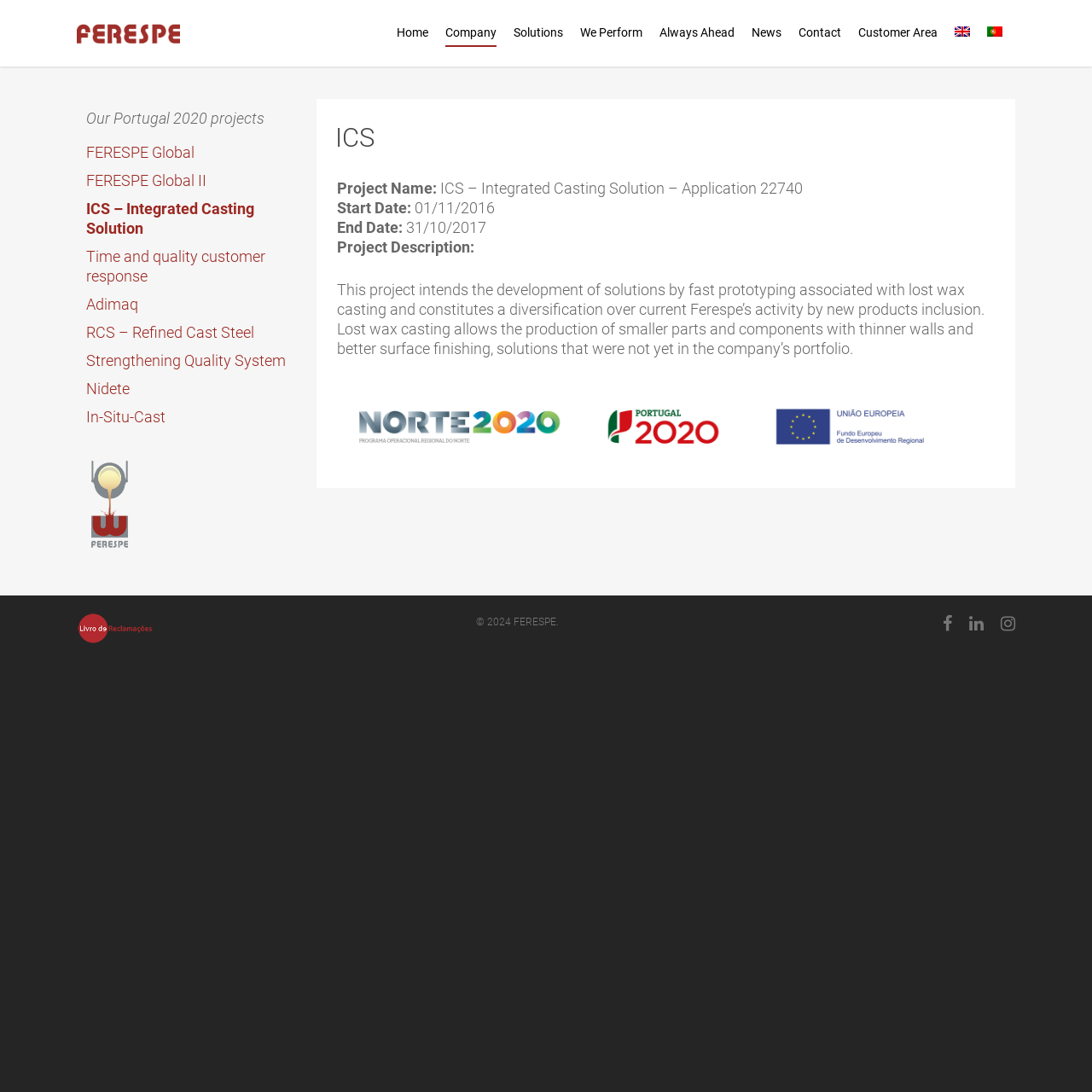Answer the question briefly using a single word or phrase: 
What is the company name?

FERESPE